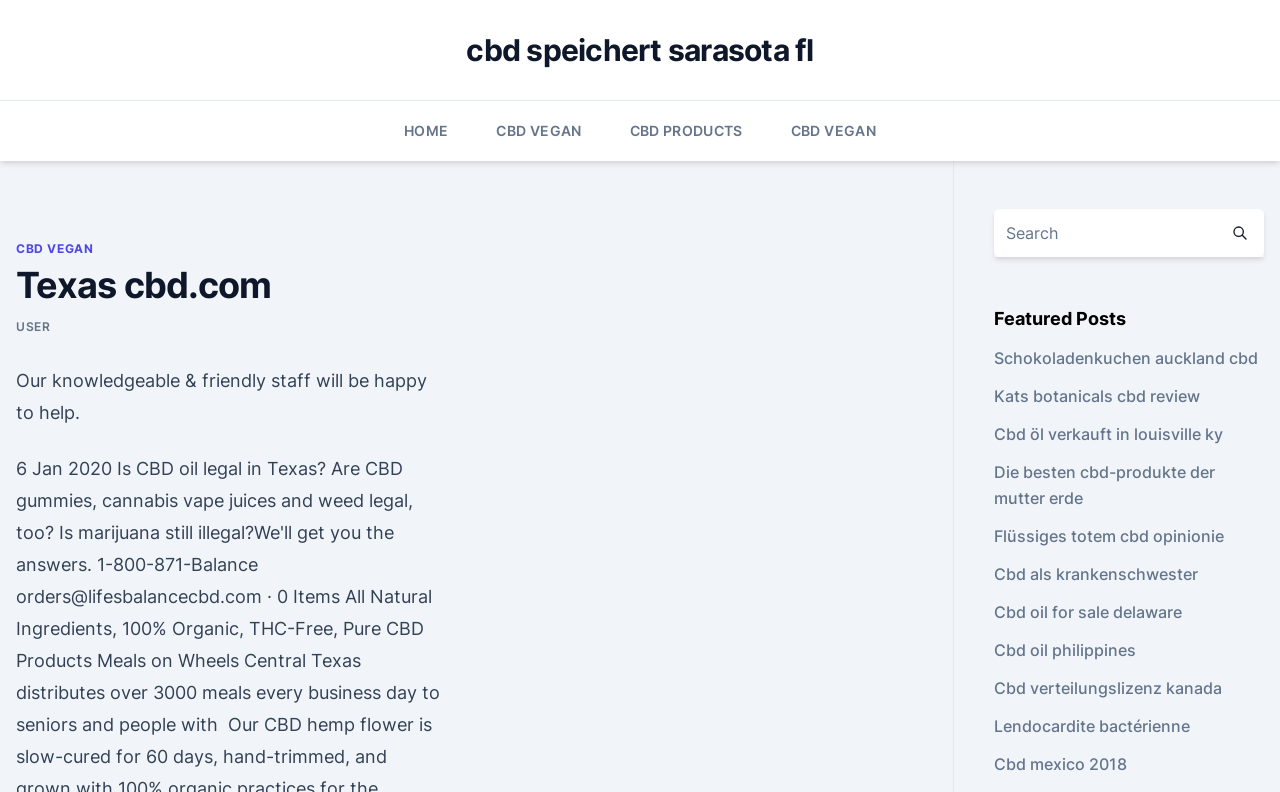From the element description CBD Products, predict the bounding box coordinates of the UI element. The coordinates must be specified in the format (top-left x, top-left y, bottom-right x, bottom-right y) and should be within the 0 to 1 range.

[0.492, 0.128, 0.58, 0.203]